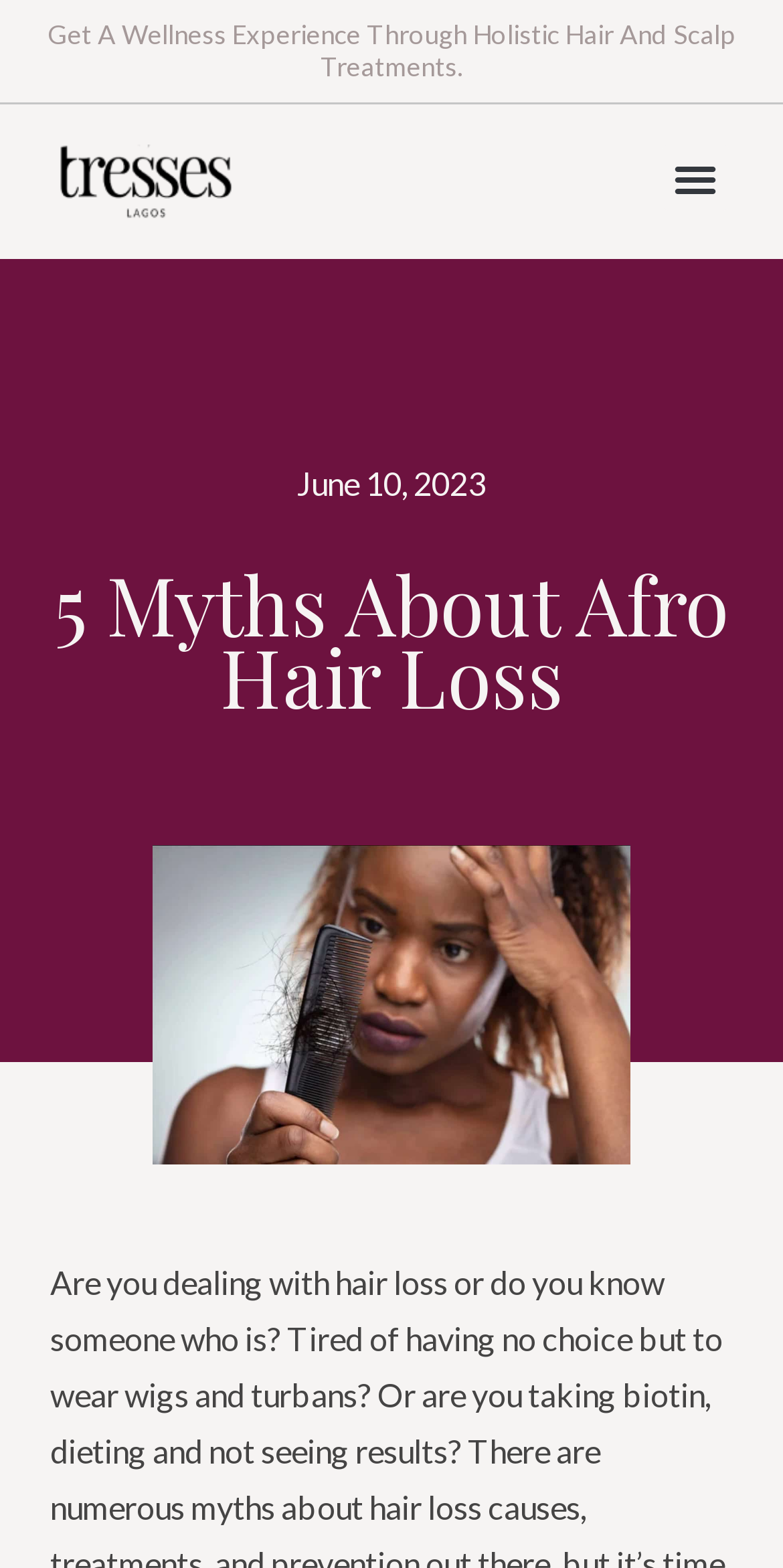Using the provided description: "Menu", find the bounding box coordinates of the corresponding UI element. The output should be four float numbers between 0 and 1, in the format [left, top, right, bottom].

[0.846, 0.092, 0.93, 0.135]